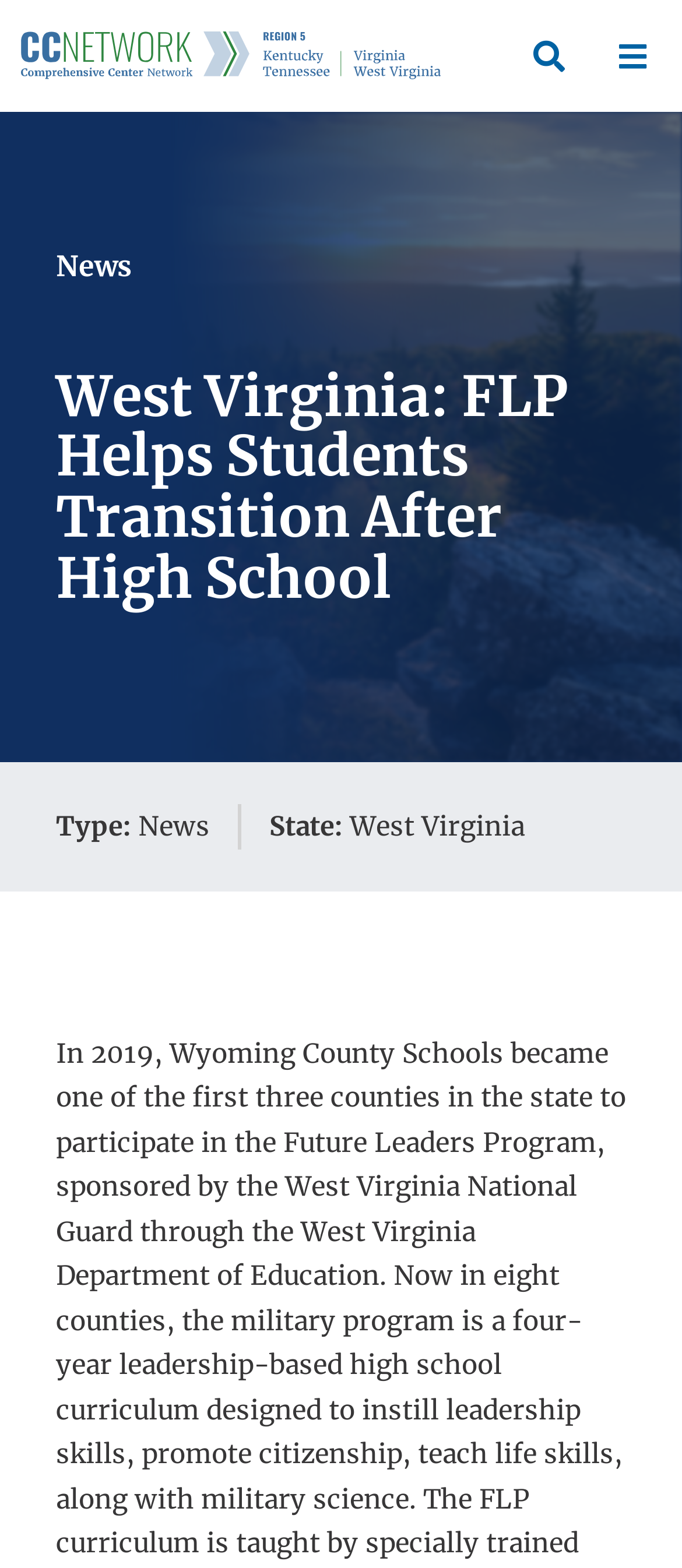What is the state mentioned in the news?
Please use the image to provide a one-word or short phrase answer.

West Virginia